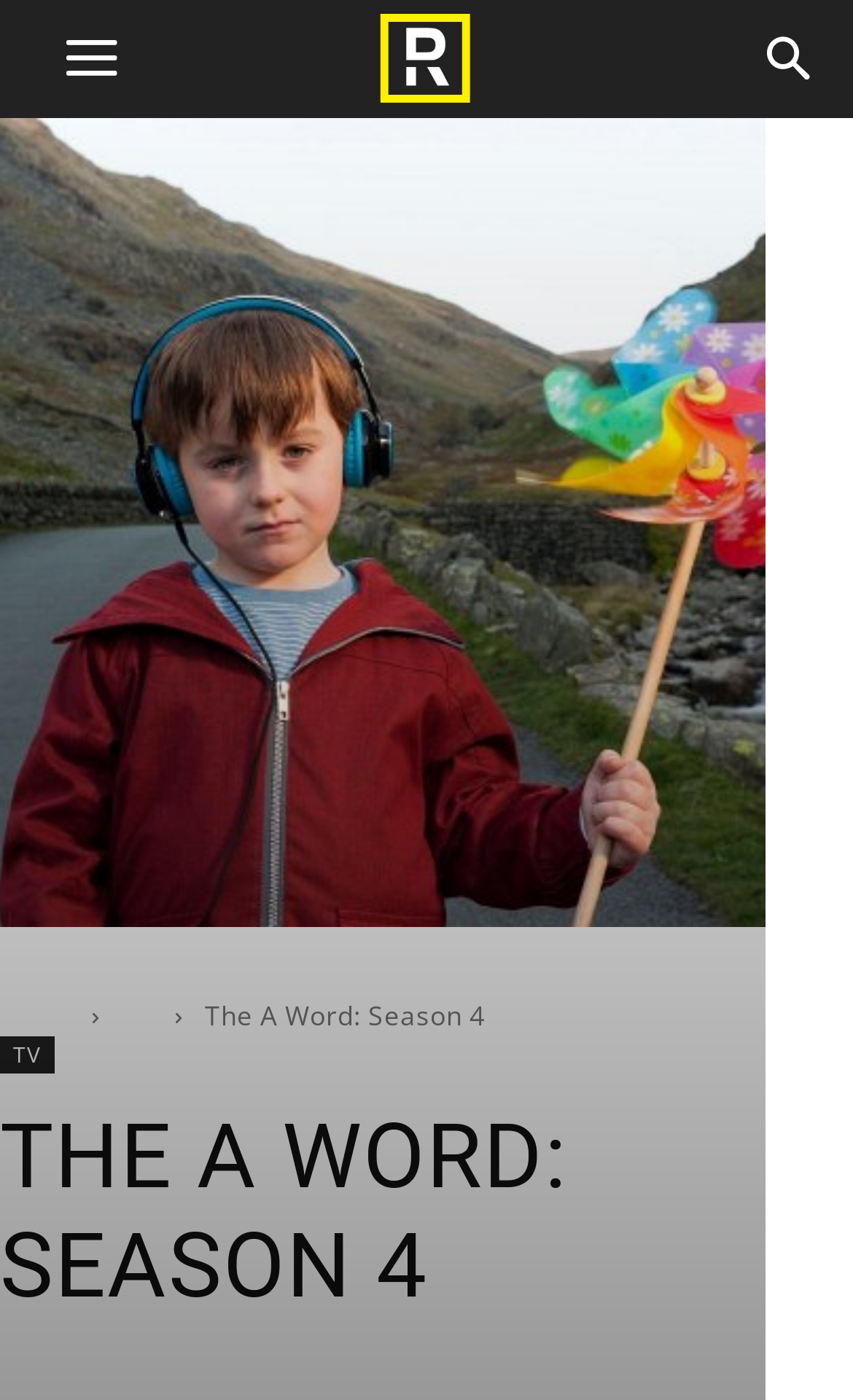Look at the image and answer the question in detail:
Is there a search function on the page?

I found a link labeled 'Search' at the top right corner of the page, which indicates that the page has a search function that allows users to search for specific content.